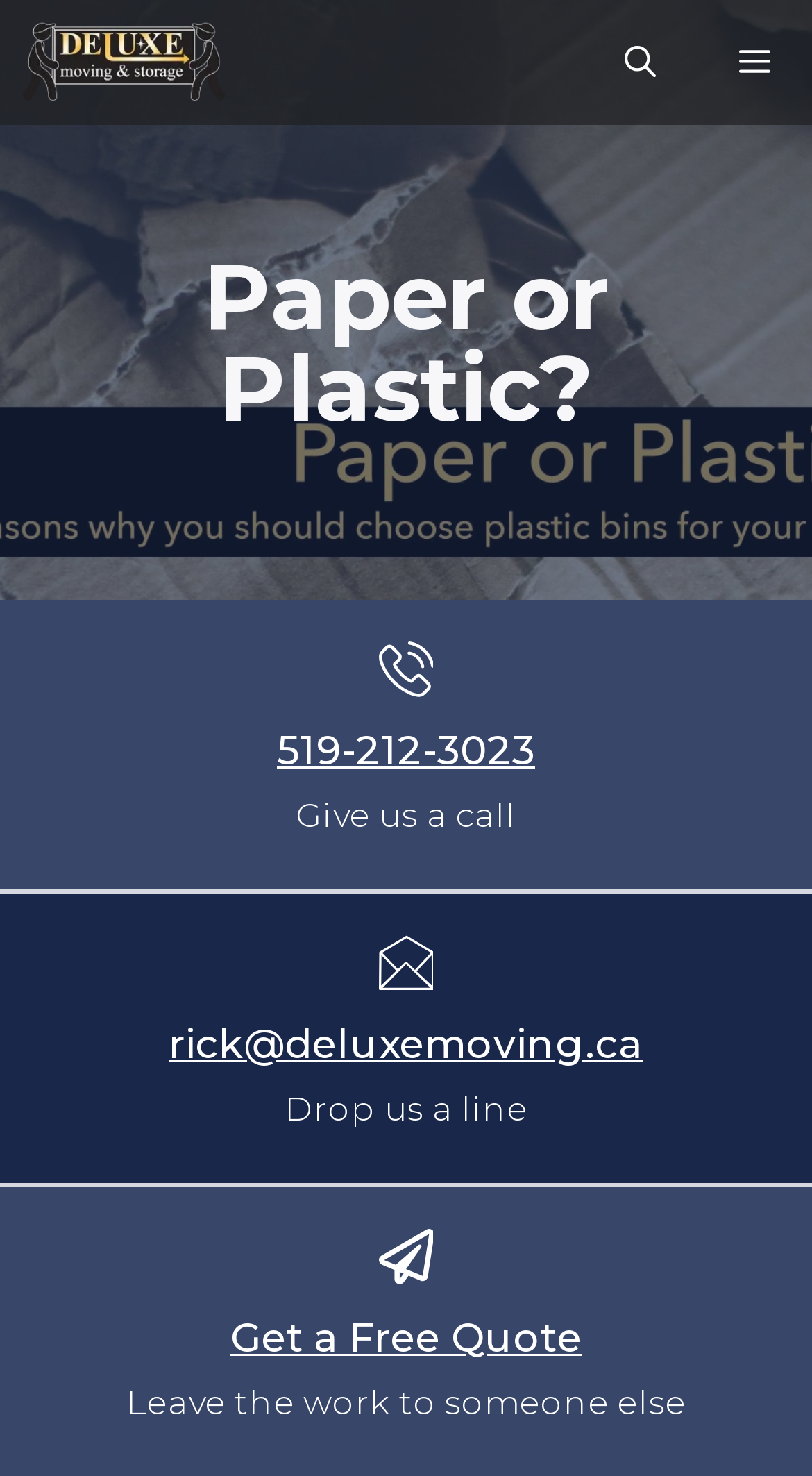Explain in detail what is displayed on the webpage.

The webpage is about Deluxe Moving, a moving company. At the top left, there is a logo of Deluxe Moving, which is also a link to the company's homepage. Next to the logo, there is a button labeled "MENU" that controls a mobile menu. On the top right, there is a button labeled "Open search".

Below the top navigation, there is a large heading that reads "Paper or Plastic?" which takes up most of the width of the page. Below the heading, there is an image, followed by a phone number "519-212-3023" which is also a link. To the right of the phone number, there is a static text that says "Give us a call".

Below the phone number, there is another image, followed by an email address "rick@deluxemoving.ca" which is also a link. To the right of the email address, there is a static text that says "Drop us a line".

At the bottom of the page, there is a call-to-action link that says "Get a Free Quote". Below the link, there is a static text that says "Leave the work to someone else".